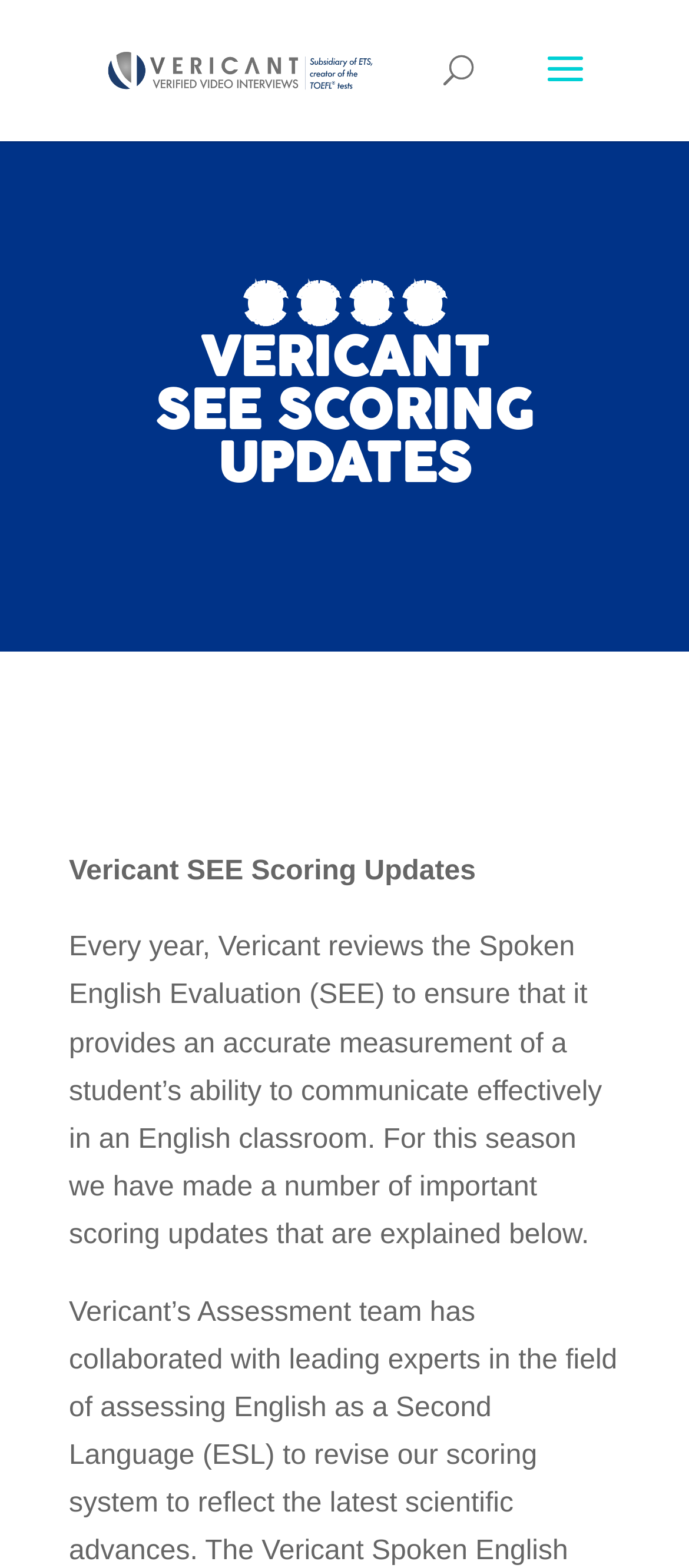Given the element description alt="Vericant", predict the bounding box coordinates for the UI element in the webpage screenshot. The format should be (top-left x, top-left y, bottom-right x, bottom-right y), and the values should be between 0 and 1.

[0.15, 0.035, 0.55, 0.054]